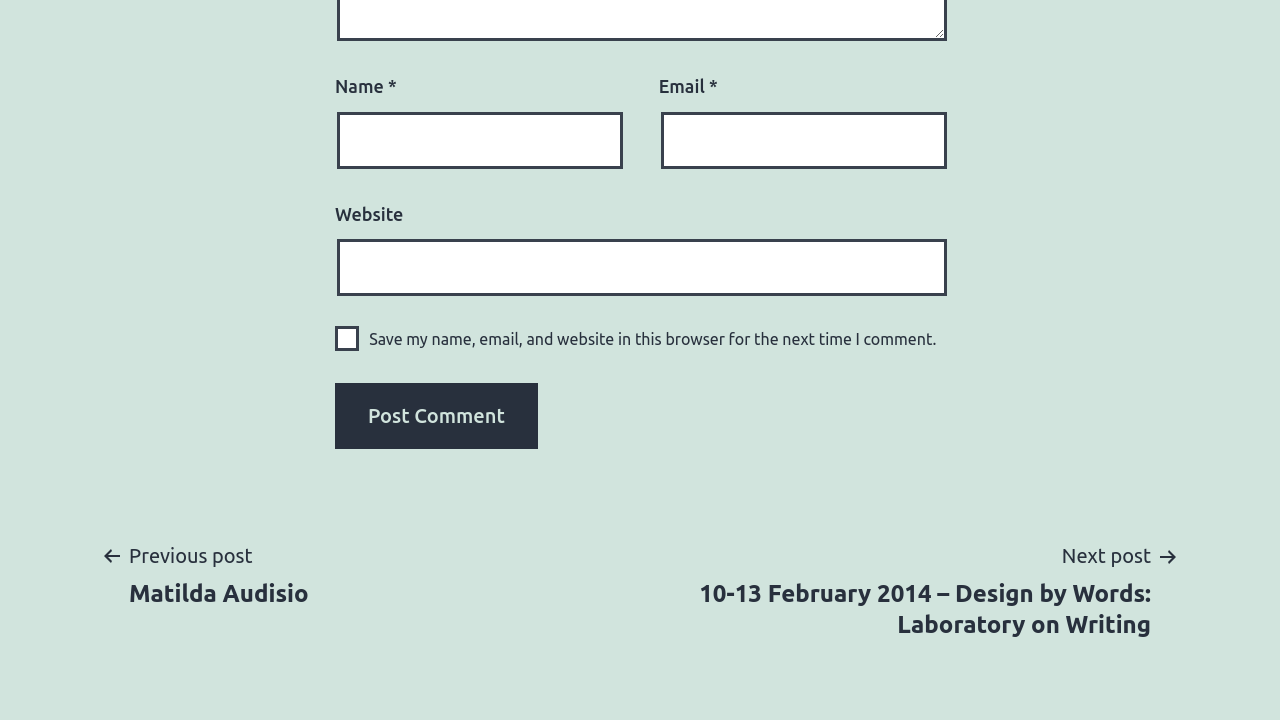Find the bounding box coordinates for the element described here: "parent_node: Name * name="author"".

[0.263, 0.156, 0.487, 0.234]